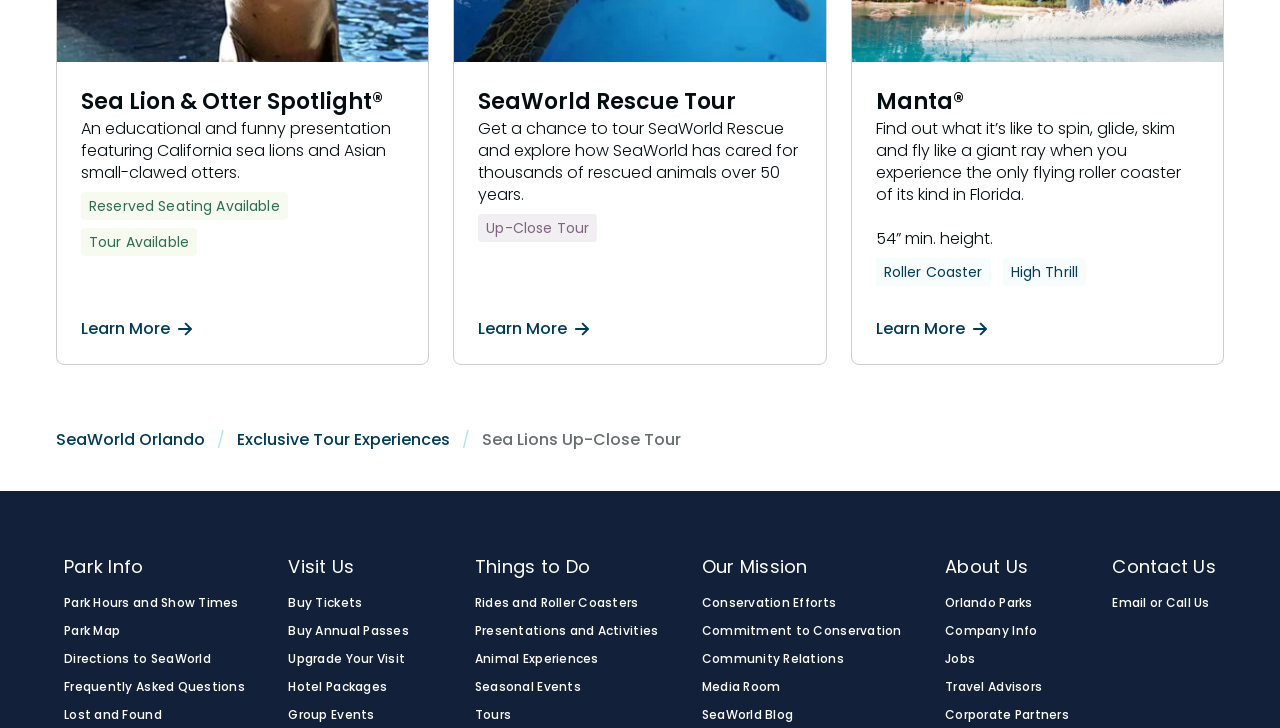Identify the bounding box coordinates for the UI element described as follows: back to april main page. Use the format (top-left x, top-left y, bottom-right x, bottom-right y) and ensure all values are floating point numbers between 0 and 1.

None